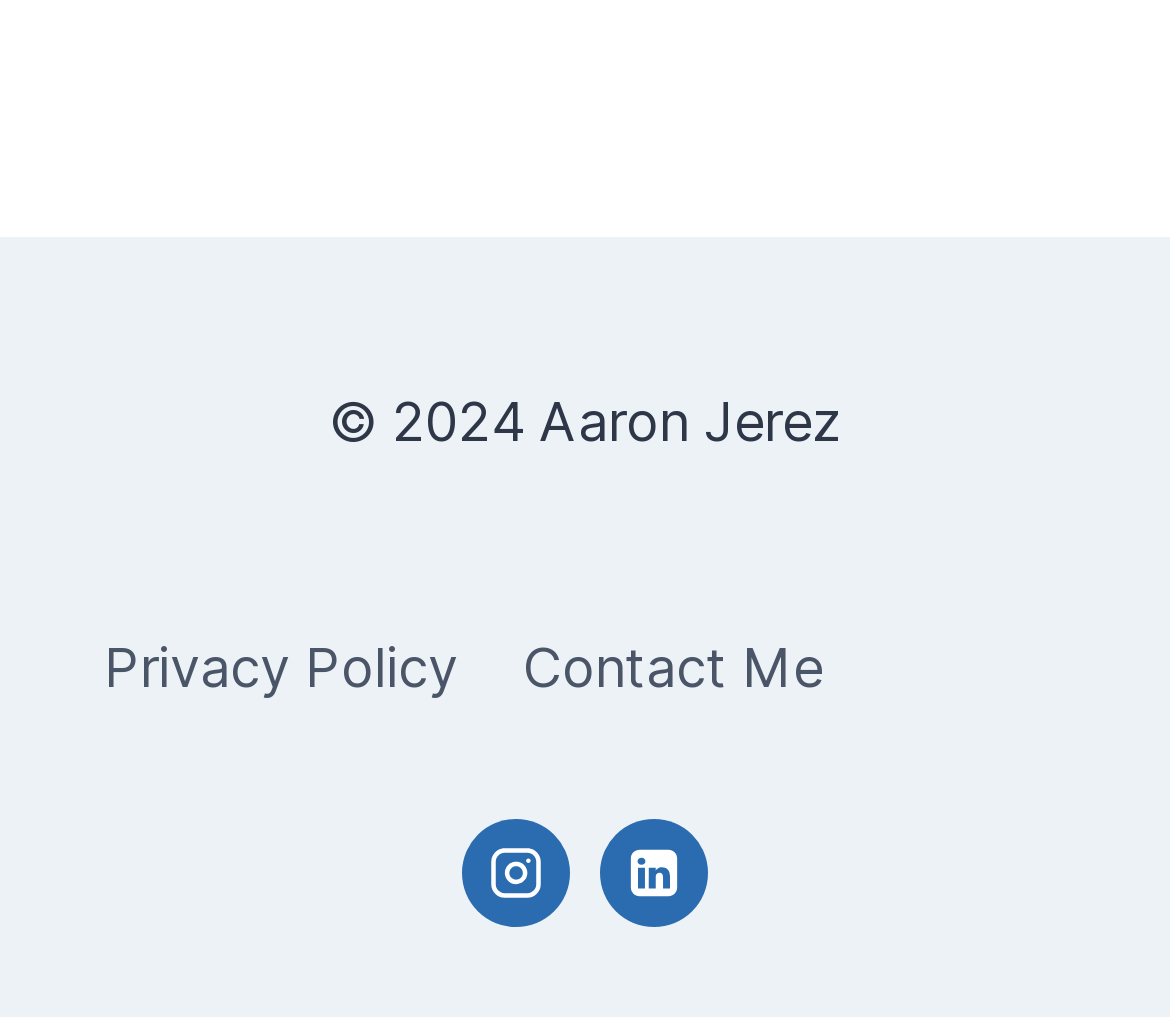Find the bounding box of the web element that fits this description: "Linkedin".

[0.514, 0.806, 0.606, 0.912]